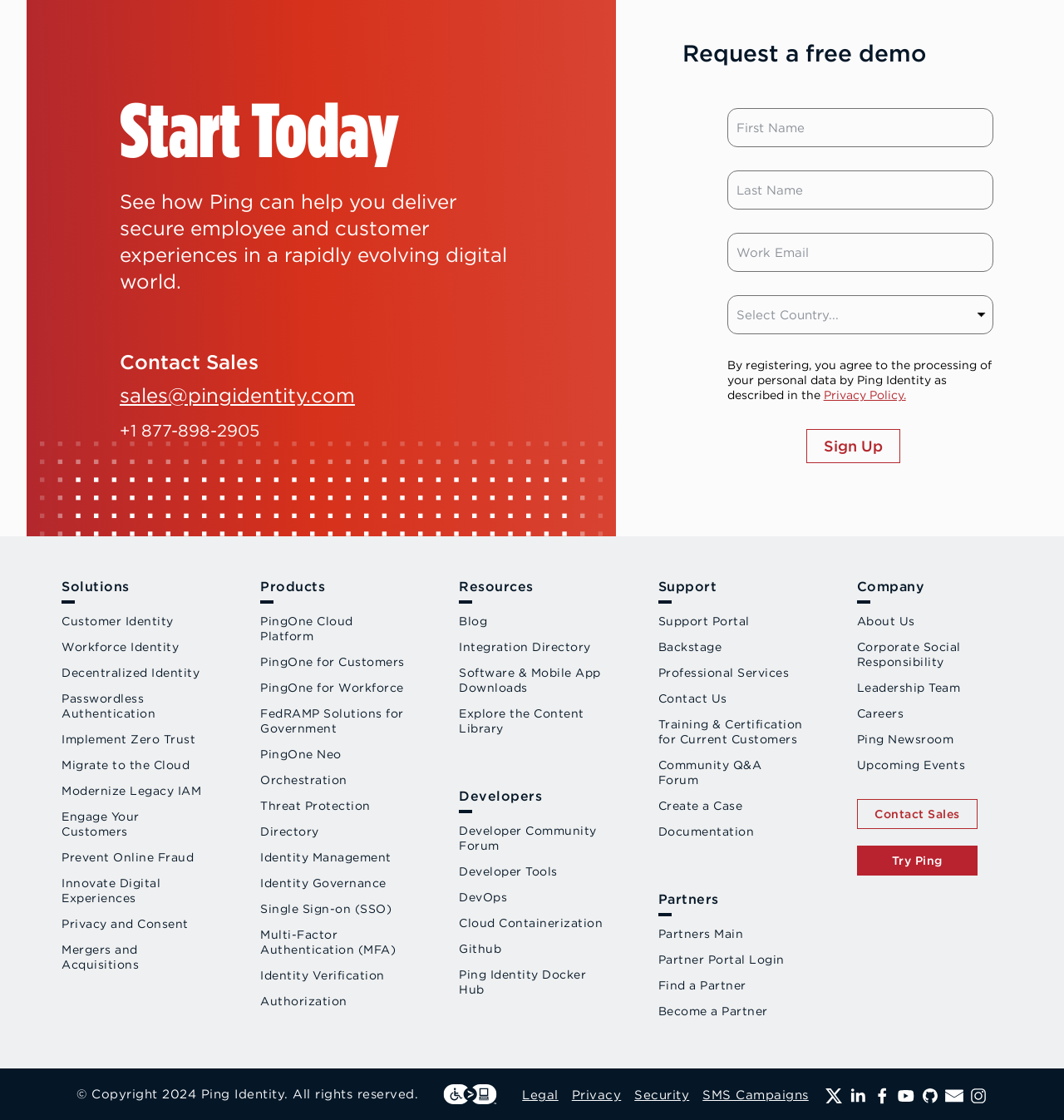Please identify the bounding box coordinates of the clickable region that I should interact with to perform the following instruction: "Click the 'Customer Identity' link". The coordinates should be expressed as four float numbers between 0 and 1, i.e., [left, top, right, bottom].

[0.058, 0.547, 0.195, 0.57]